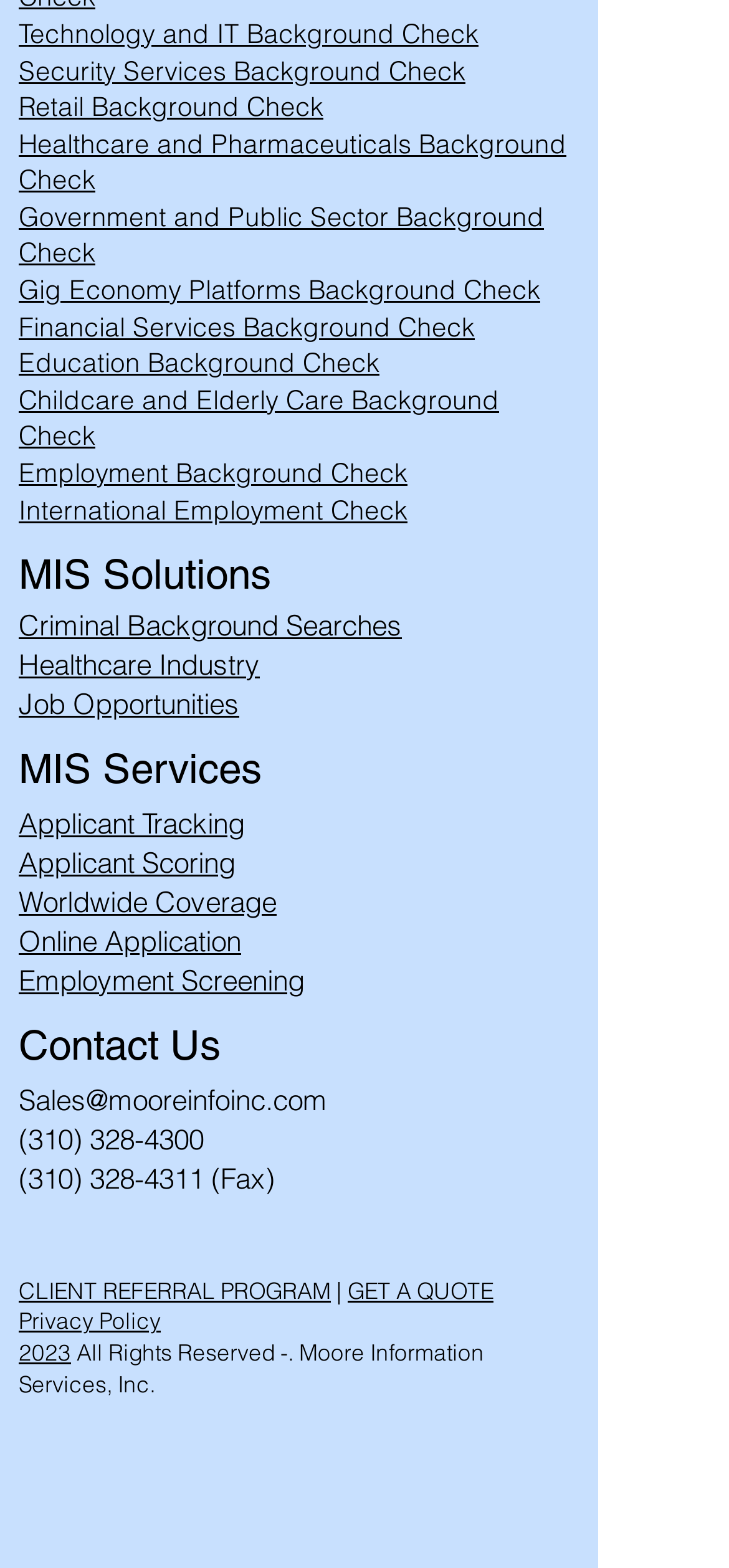Find the bounding box of the UI element described as: "alt="Paintmaster Logo"". The bounding box coordinates should be given as four float values between 0 and 1, i.e., [left, top, right, bottom].

None